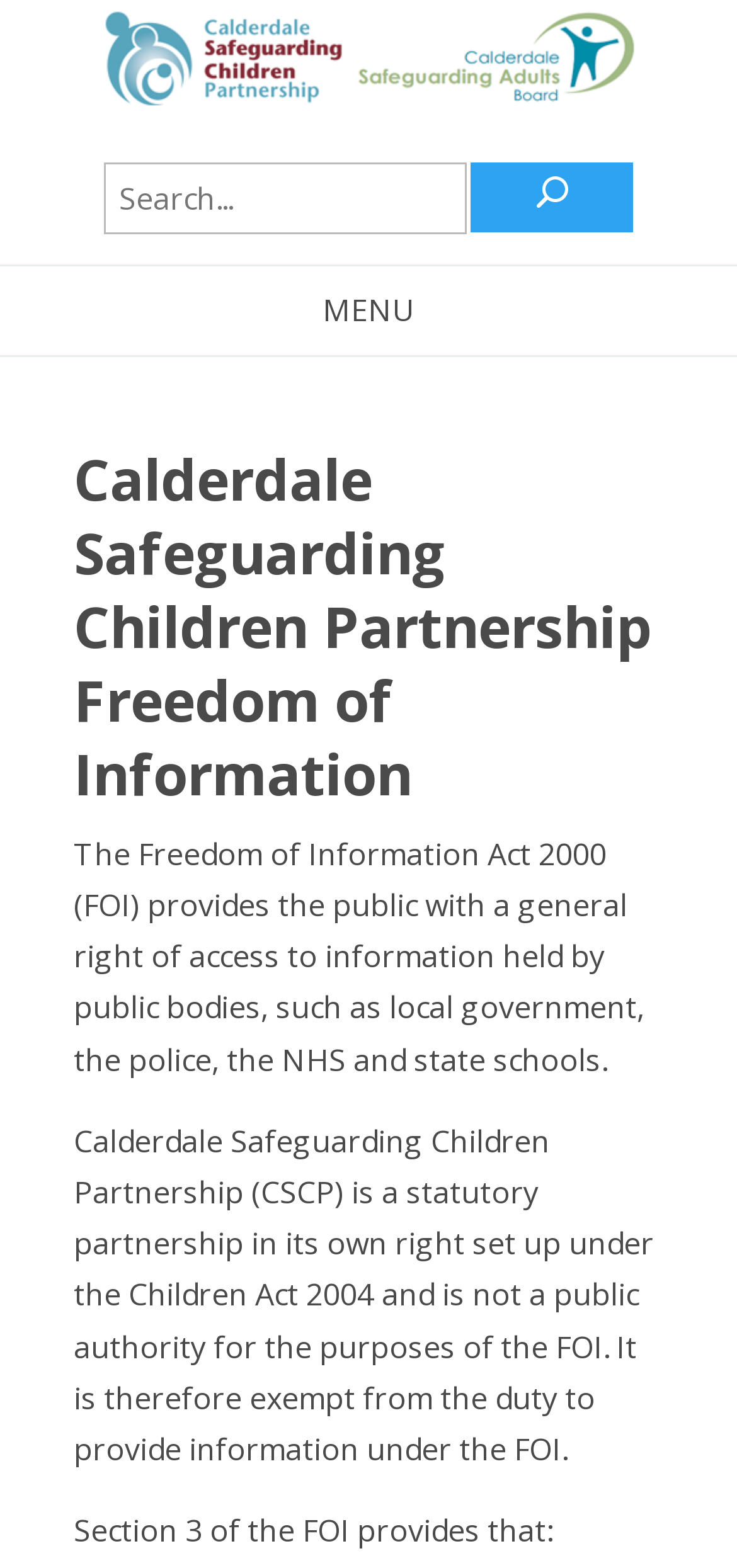Provide a one-word or short-phrase response to the question:
What is the layout of the webpage?

Table layout